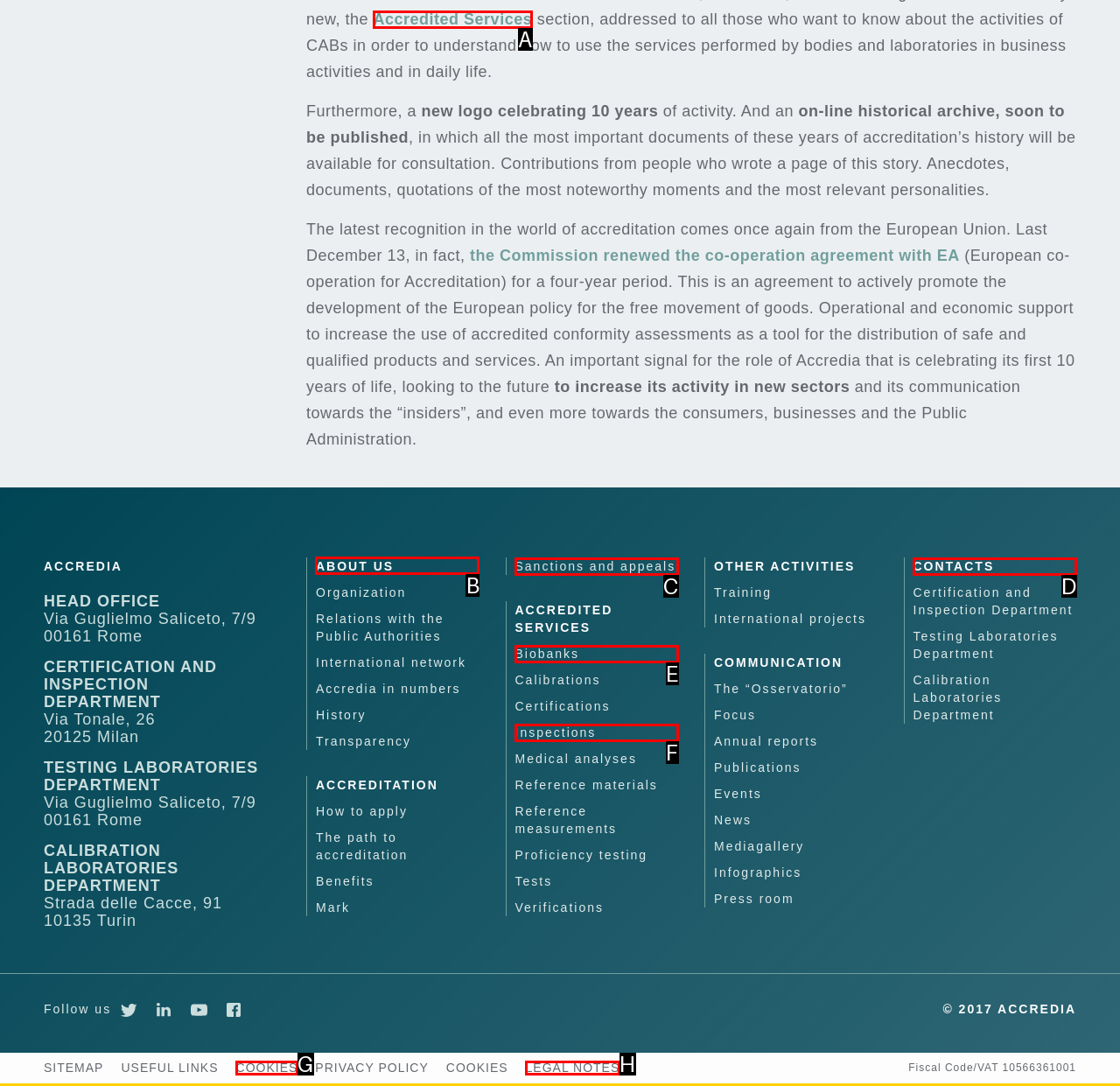Determine which HTML element I should select to execute the task: Click on ABOUT US
Reply with the corresponding option's letter from the given choices directly.

B